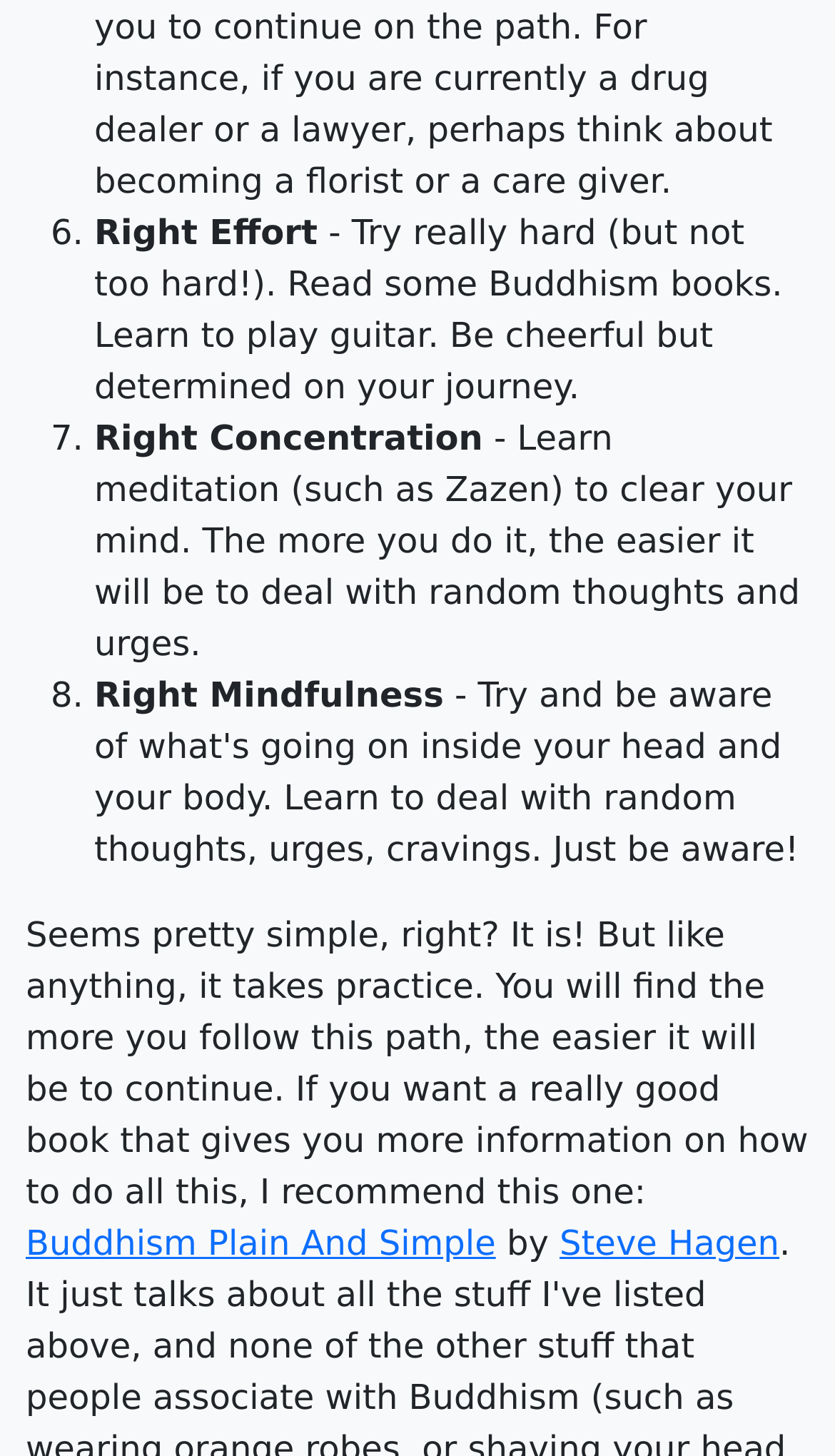What is the purpose of following the path?
Using the image as a reference, deliver a detailed and thorough answer to the question.

The webpage states that 'the more you follow this path, the easier it will be to continue', implying that the purpose of following the path is to make it easier to continue in the future.